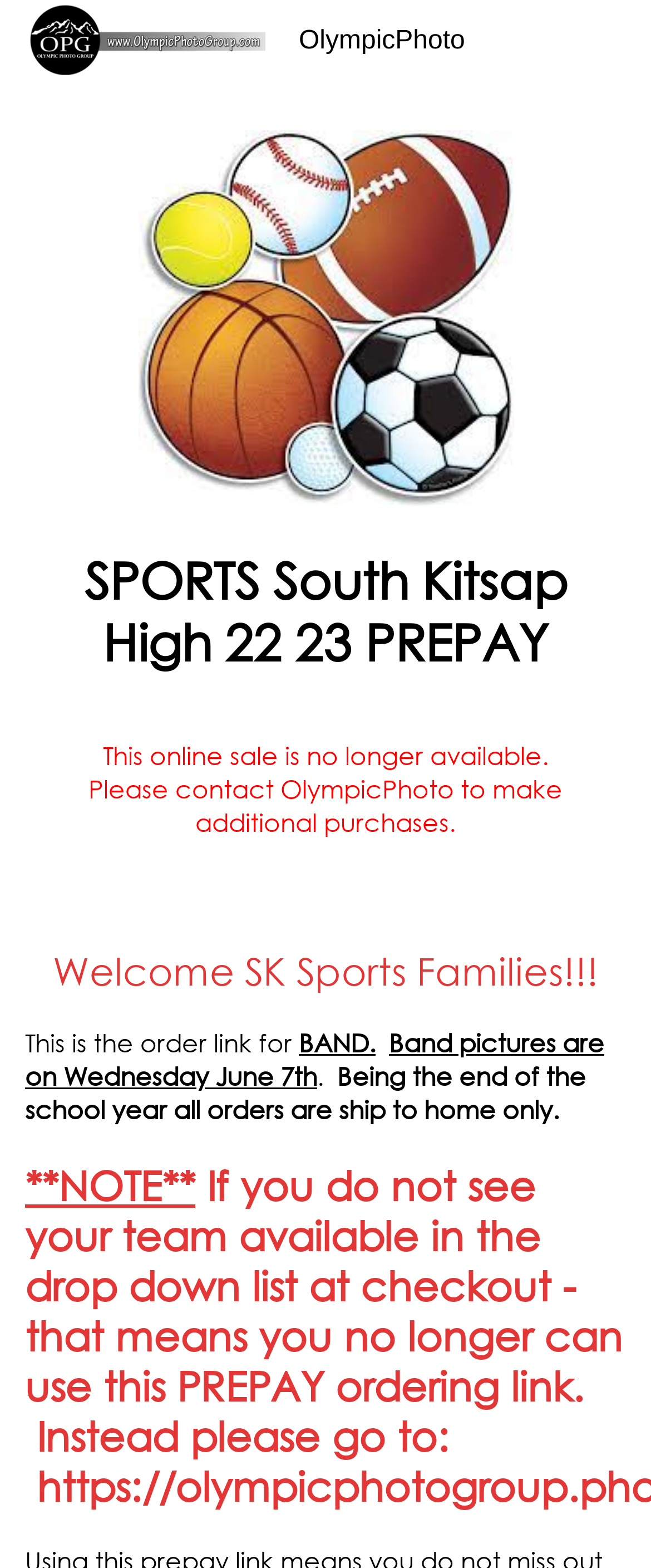Give a concise answer using one word or a phrase to the following question:
What is the name of the photography service?

OlympicPhoto